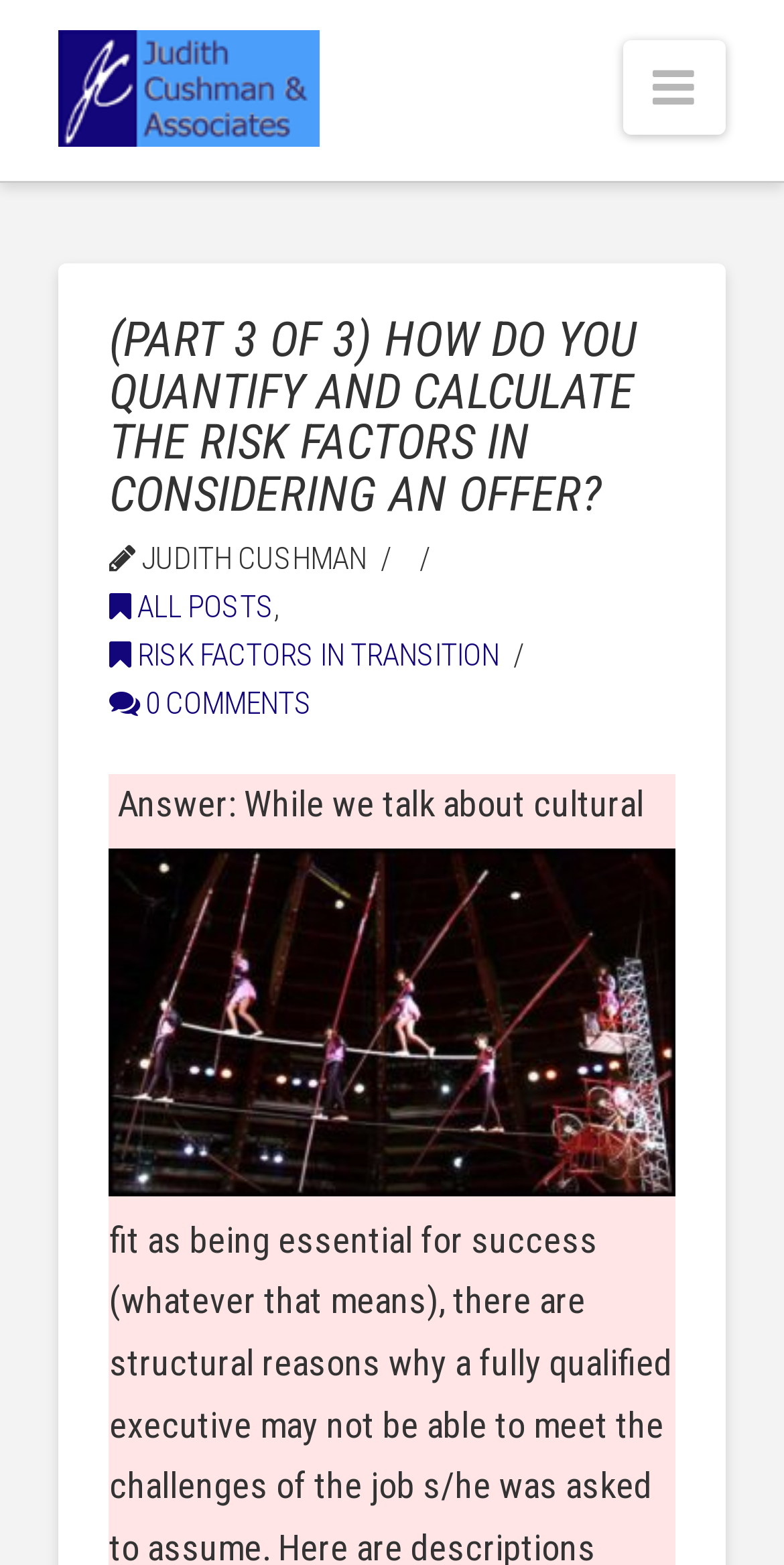Given the element description, predict the bounding box coordinates in the format (top-left x, top-left y, bottom-right x, bottom-right y), using floating point numbers between 0 and 1: Risk Factors In Transition

[0.139, 0.408, 0.637, 0.431]